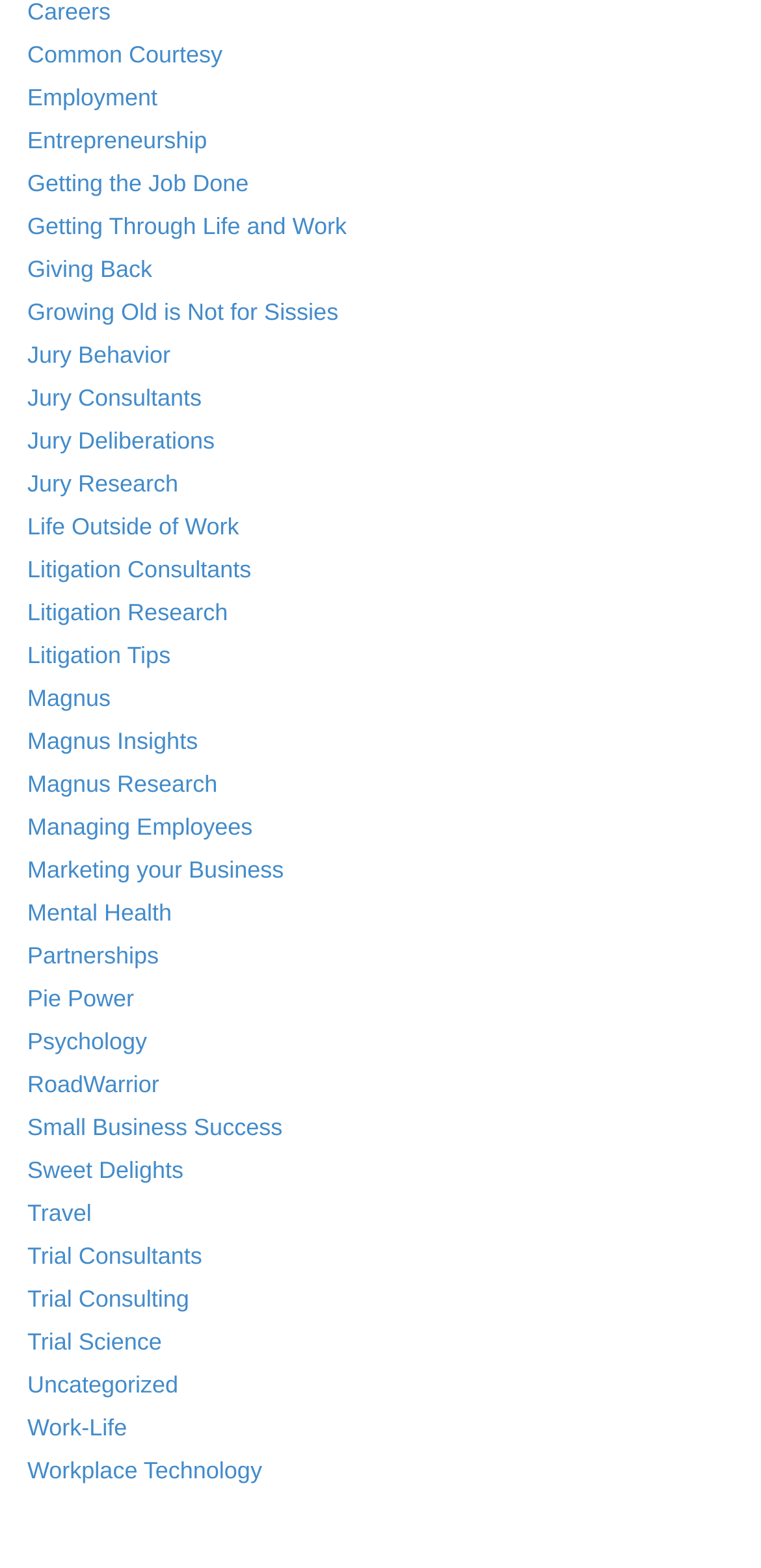Can you pinpoint the bounding box coordinates for the clickable element required for this instruction: "Click on the 'Common Courtesy' link"? The coordinates should be four float numbers between 0 and 1, i.e., [left, top, right, bottom].

[0.036, 0.026, 0.292, 0.044]